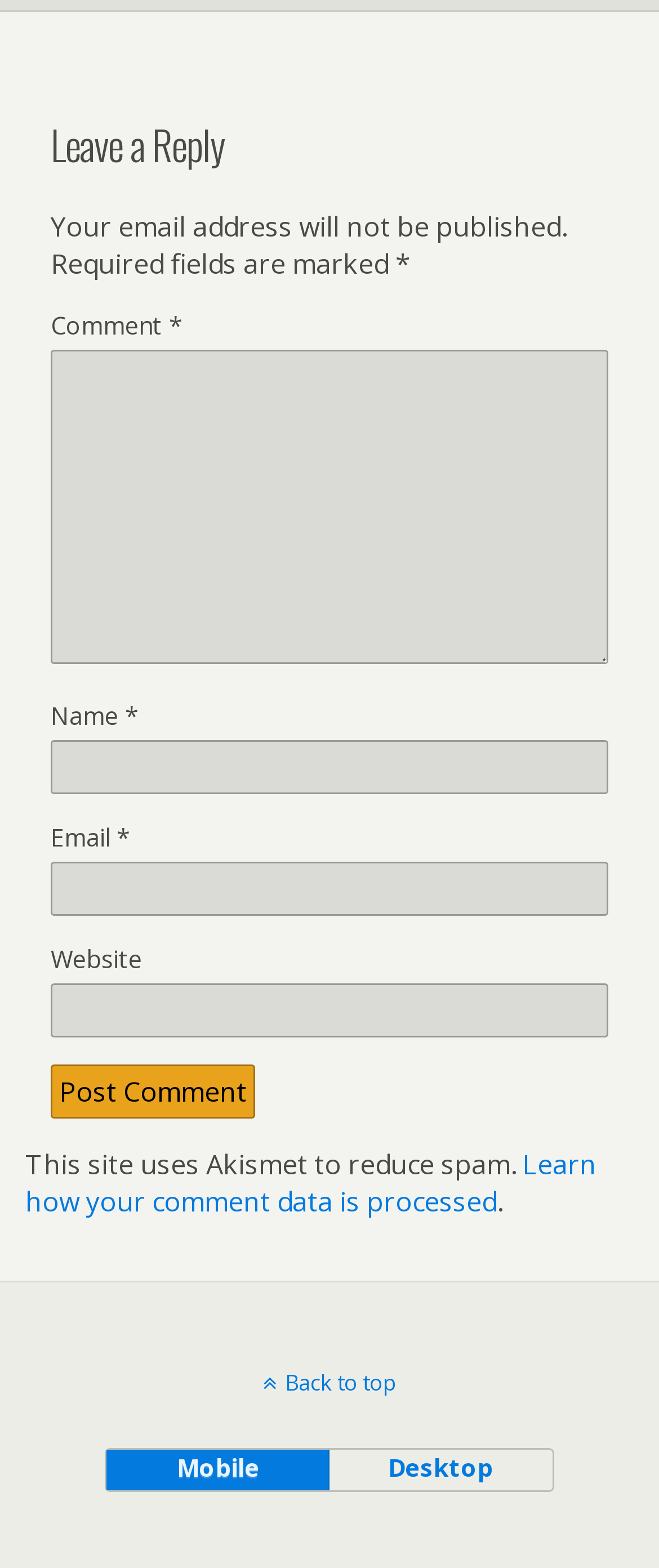Provide the bounding box coordinates of the UI element this sentence describes: "desktop".

[0.497, 0.924, 0.837, 0.95]